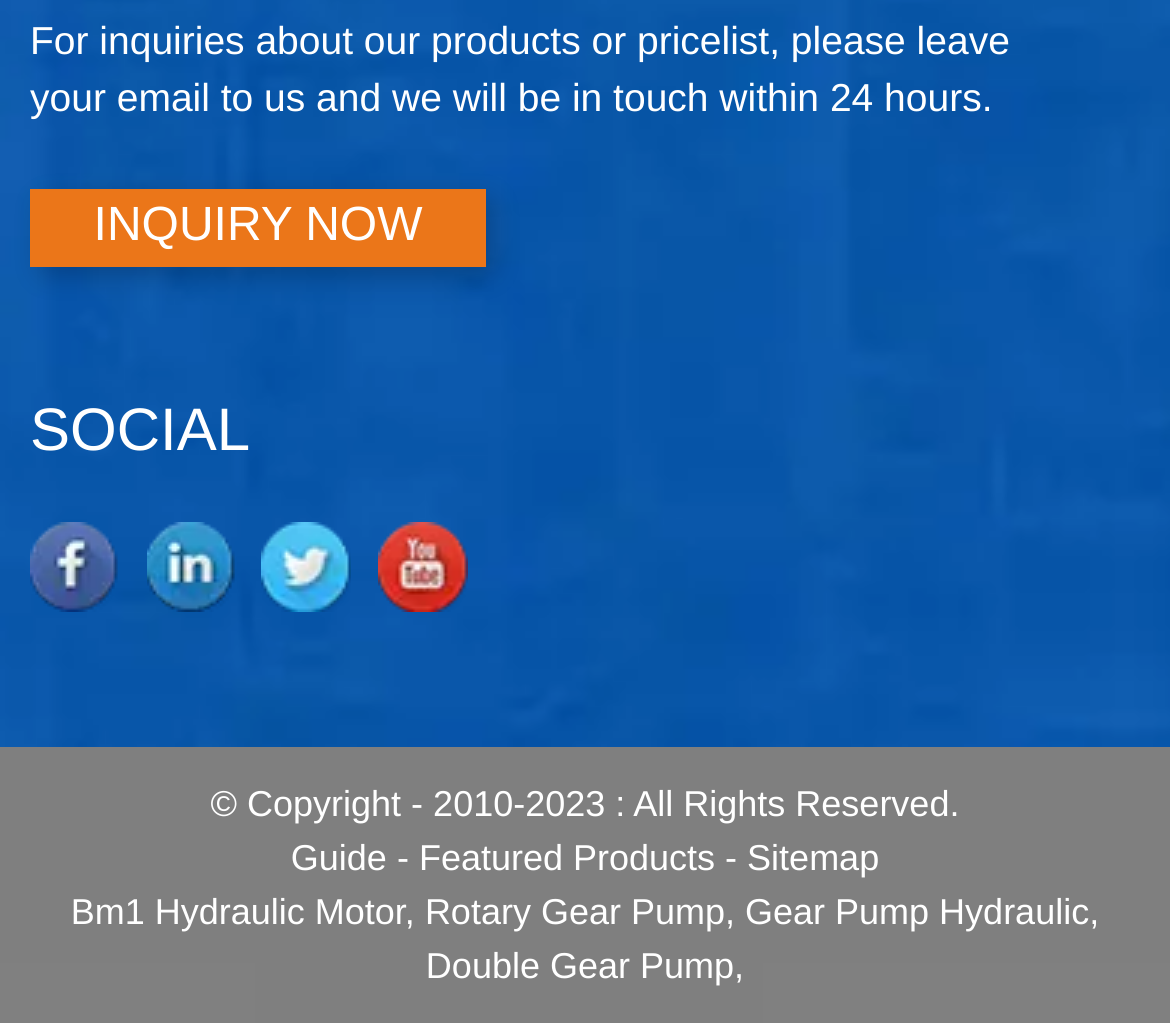How many product-related links are available?
Refer to the image and give a detailed response to the question.

The webpage has four product-related links, namely 'Bm1 Hydraulic Motor', 'Rotary Gear Pump', 'Gear Pump Hydraulic', and 'Double Gear Pump', each of which likely leads to a product page or description.